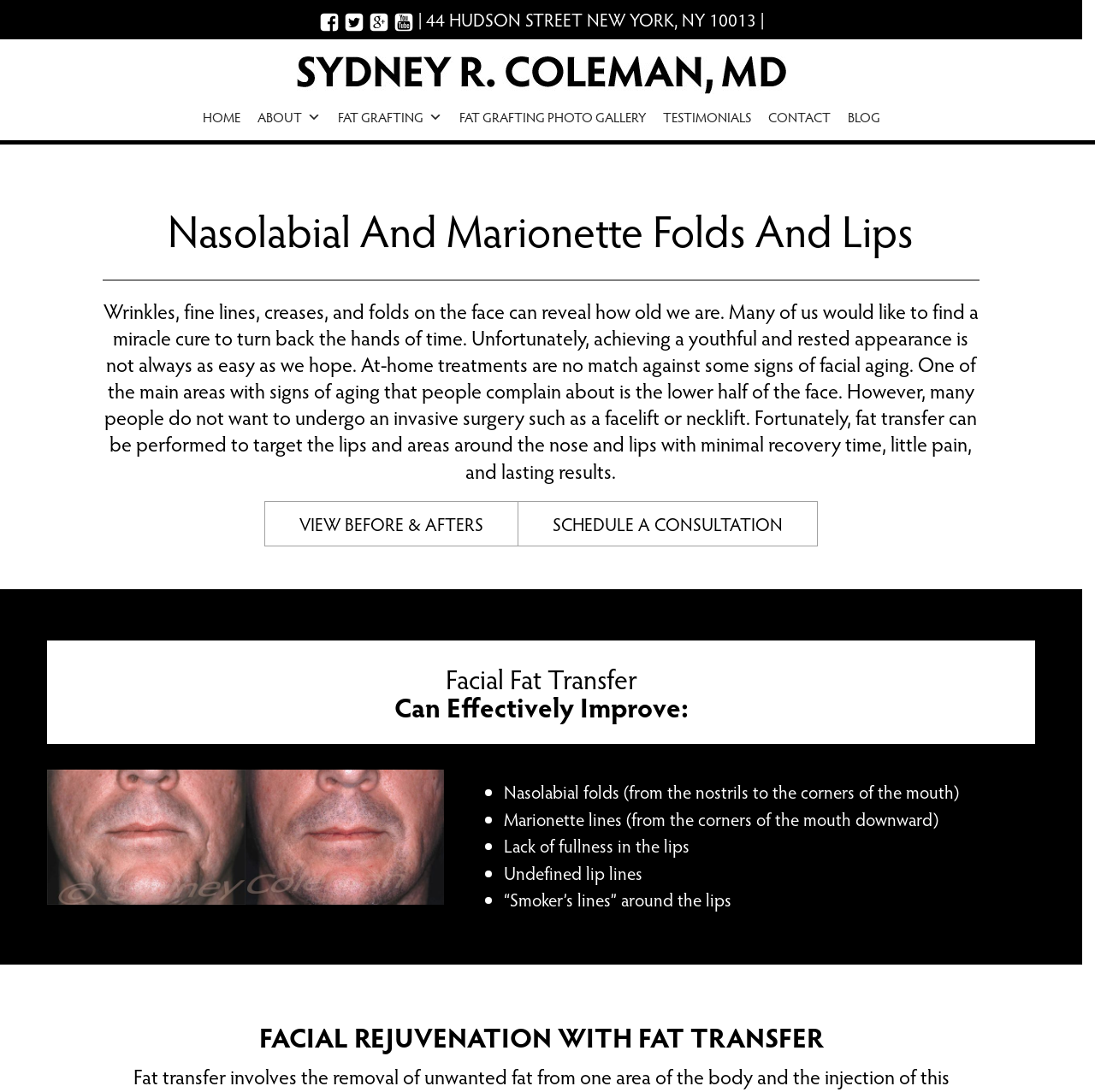What areas of the face can facial fat transfer improve?
Please provide a comprehensive answer to the question based on the webpage screenshot.

I looked at the list of bullet points under the heading 'Facial Fat Transfer Can Effectively Improve:' and found that facial fat transfer can improve areas such as nasolabial folds, marionette lines, lack of fullness in the lips, and others.